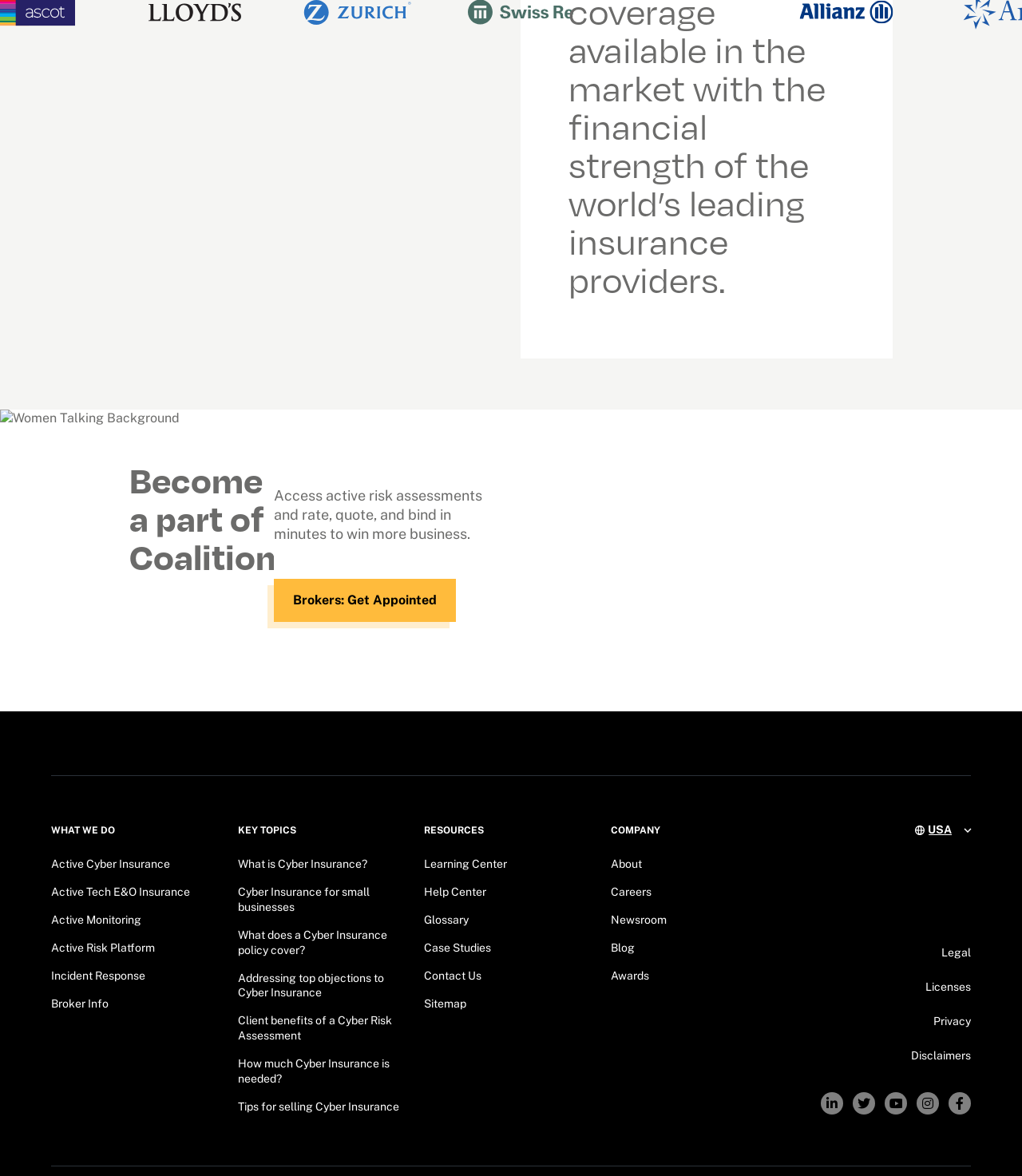Please indicate the bounding box coordinates of the element's region to be clicked to achieve the instruction: "Read about 'What We Do'". Provide the coordinates as four float numbers between 0 and 1, i.e., [left, top, right, bottom].

[0.05, 0.701, 0.112, 0.71]